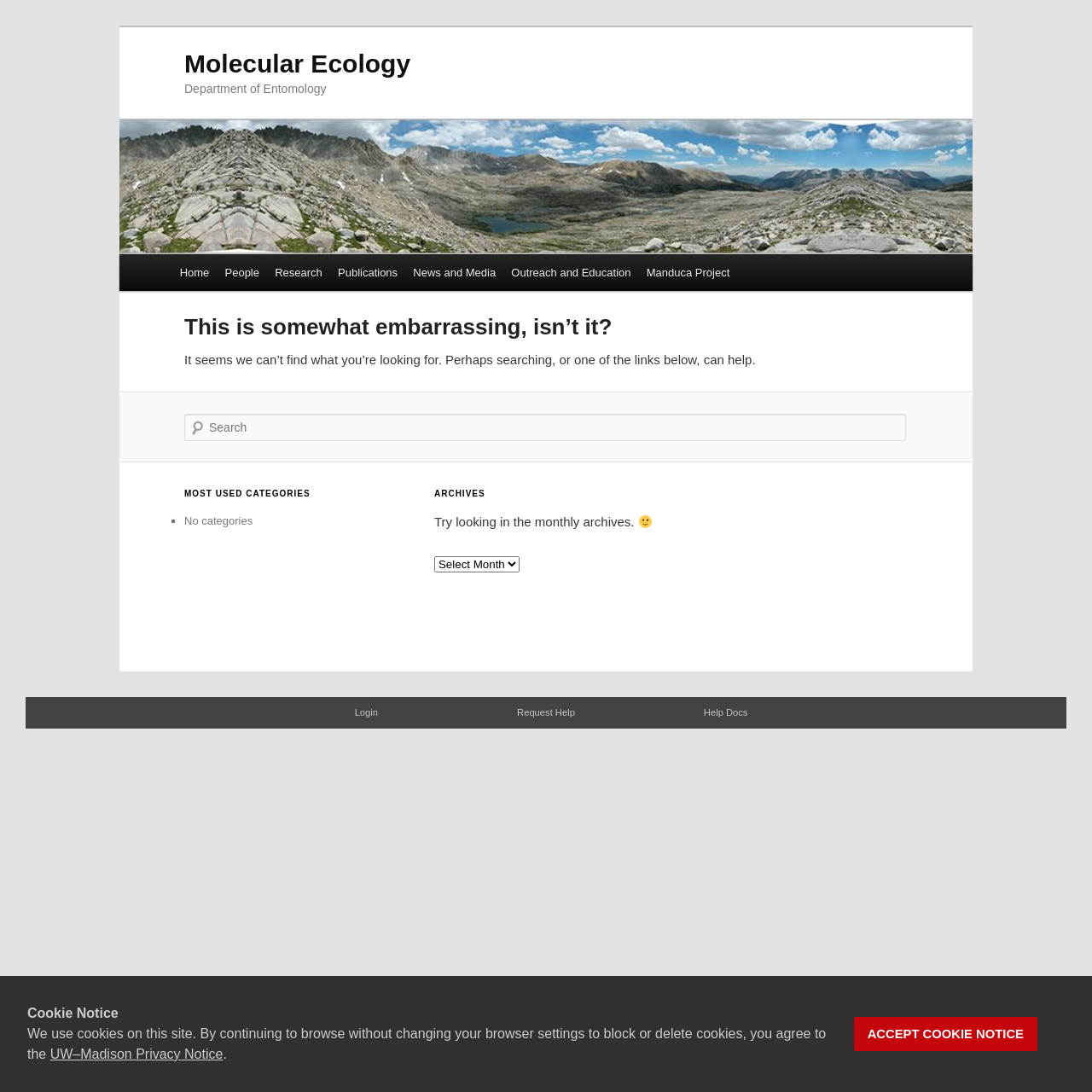Identify the bounding box for the UI element described as: "Uncategorized". Ensure the coordinates are four float numbers between 0 and 1, formatted as [left, top, right, bottom].

None